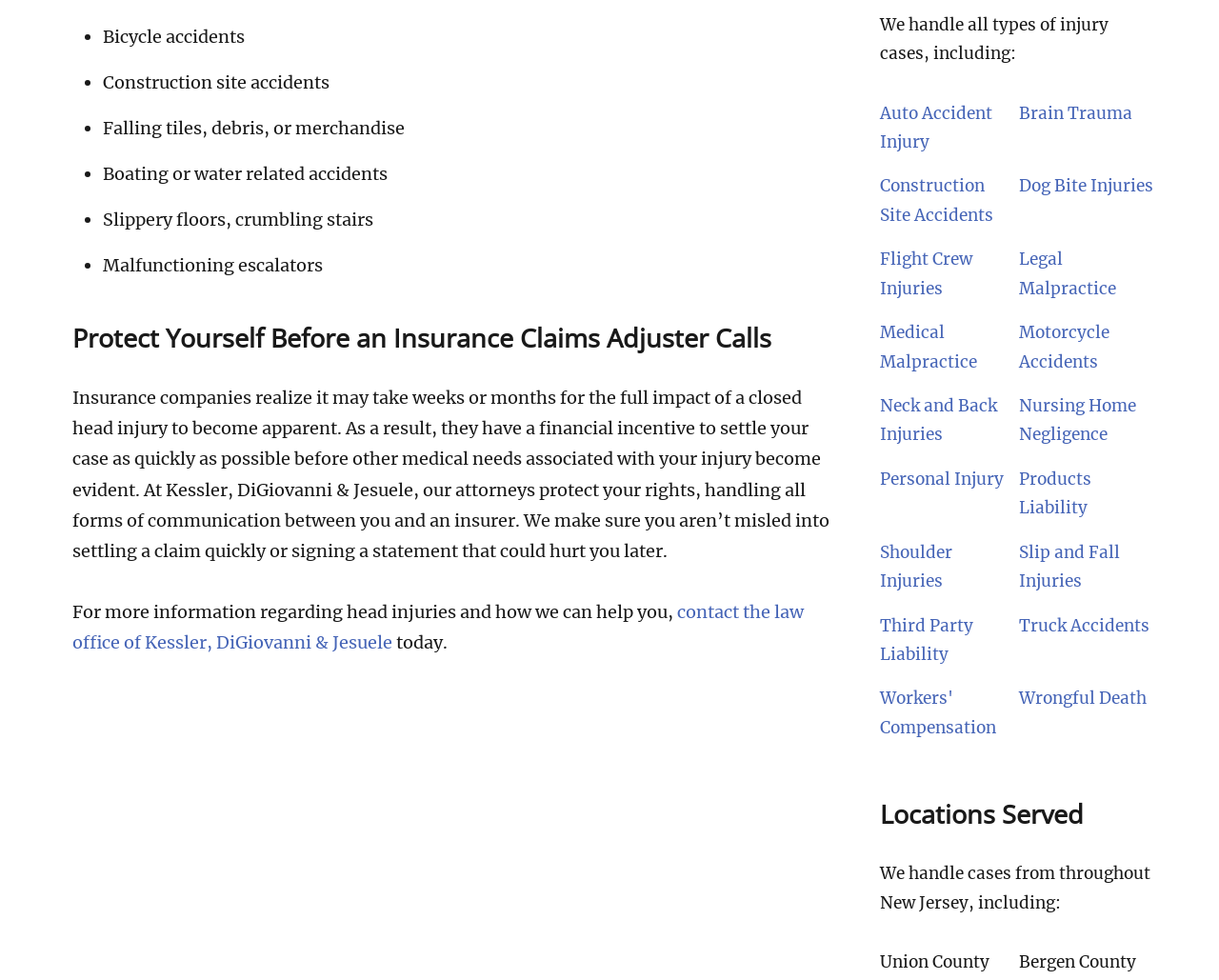Can you identify the bounding box coordinates of the clickable region needed to carry out this instruction: 'Read about hotel franchising'? The coordinates should be four float numbers within the range of 0 to 1, stated as [left, top, right, bottom].

None